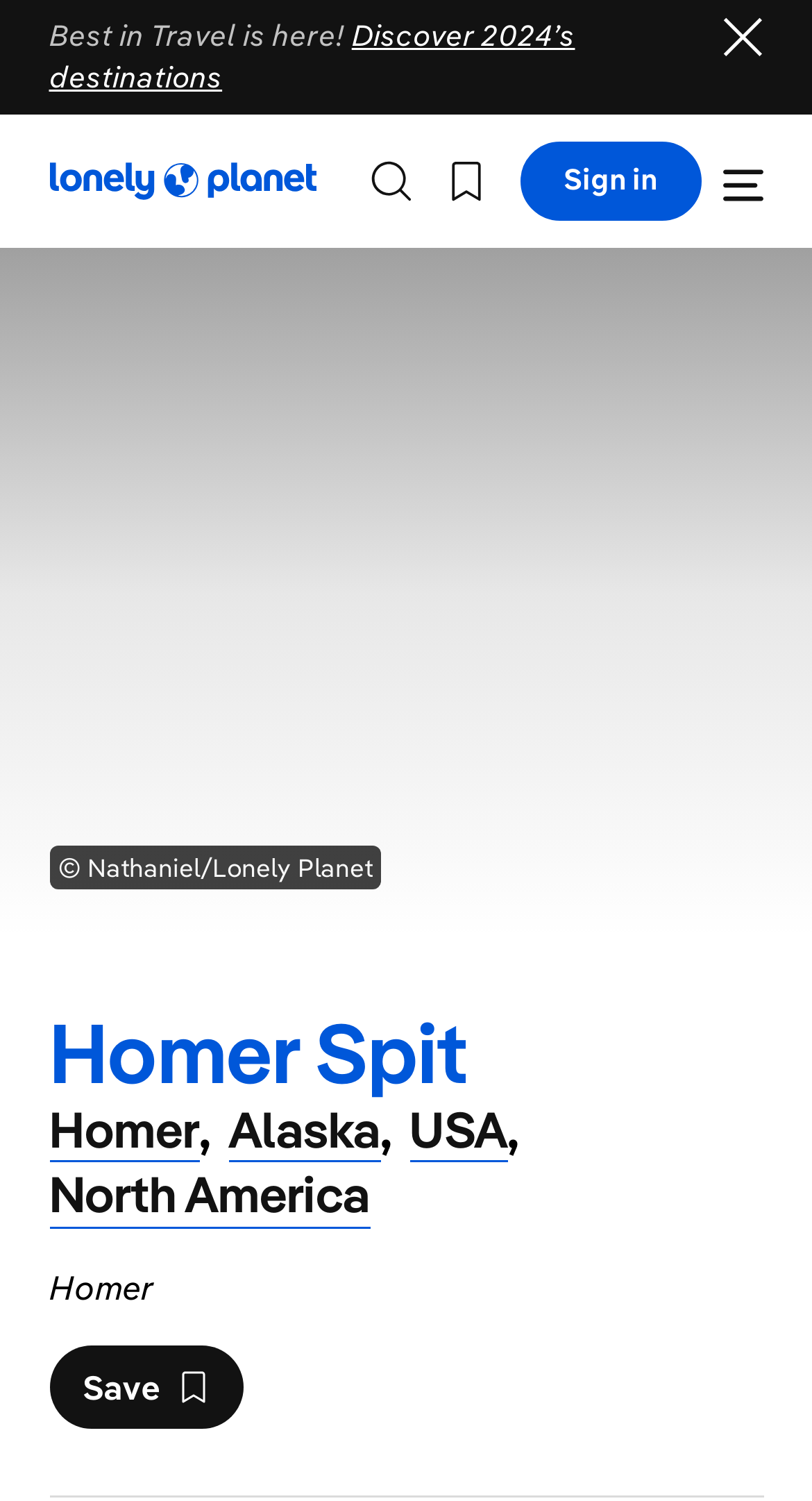Elaborate on the webpage's design and content in a detailed caption.

The webpage is about the Homer Spit, a 4.5-mile sandbar stretching into Kachemak Bay in Alaska. At the top left of the page, there is a banner with the text "Best in Travel is here!" and a link to "Discover 2024's destinations". A "Dismiss banner" button is located at the top right corner. Below the banner, there is a global navigation menu with links to the Lonely Planet homepage, login, and sign-in options.

The main content of the page is dominated by a large image of the Homer Spit, taking up most of the screen. At the bottom left of the image, there is a copyright notice "© Nathaniel/Lonely Planet". Above the image, there is a header section with a heading "Homer Spit" and a breadcrumbs navigation menu showing the location hierarchy: Homer > Alaska > USA > North America.

Below the header, there is a section with the text "Homer" and a link to "Login Save" at the bottom right corner. The page has a horizontal separator at the very bottom.